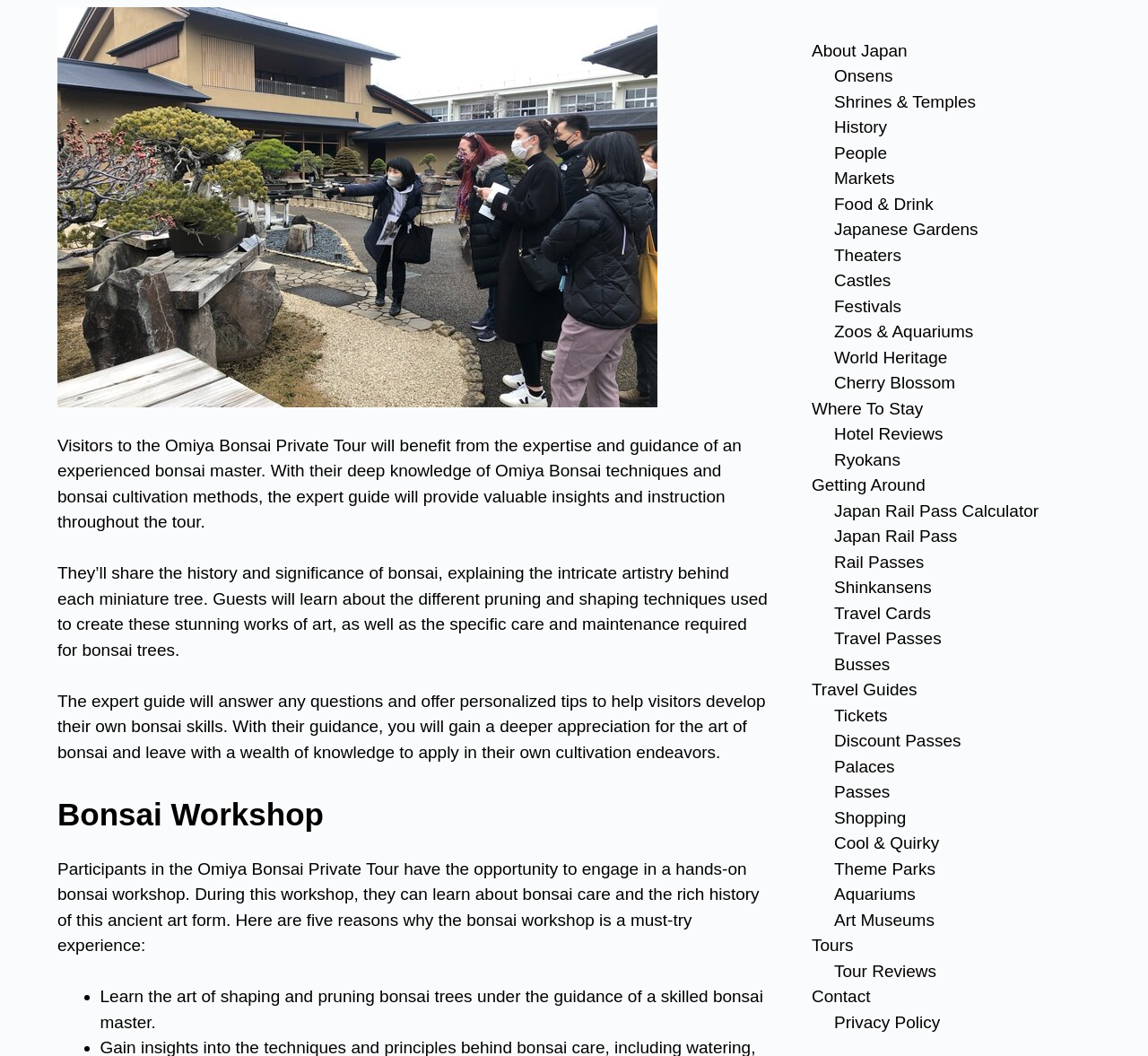Identify the bounding box coordinates of the clickable section necessary to follow the following instruction: "Click on 'About Japan'". The coordinates should be presented as four float numbers from 0 to 1, i.e., [left, top, right, bottom].

[0.707, 0.039, 0.79, 0.057]